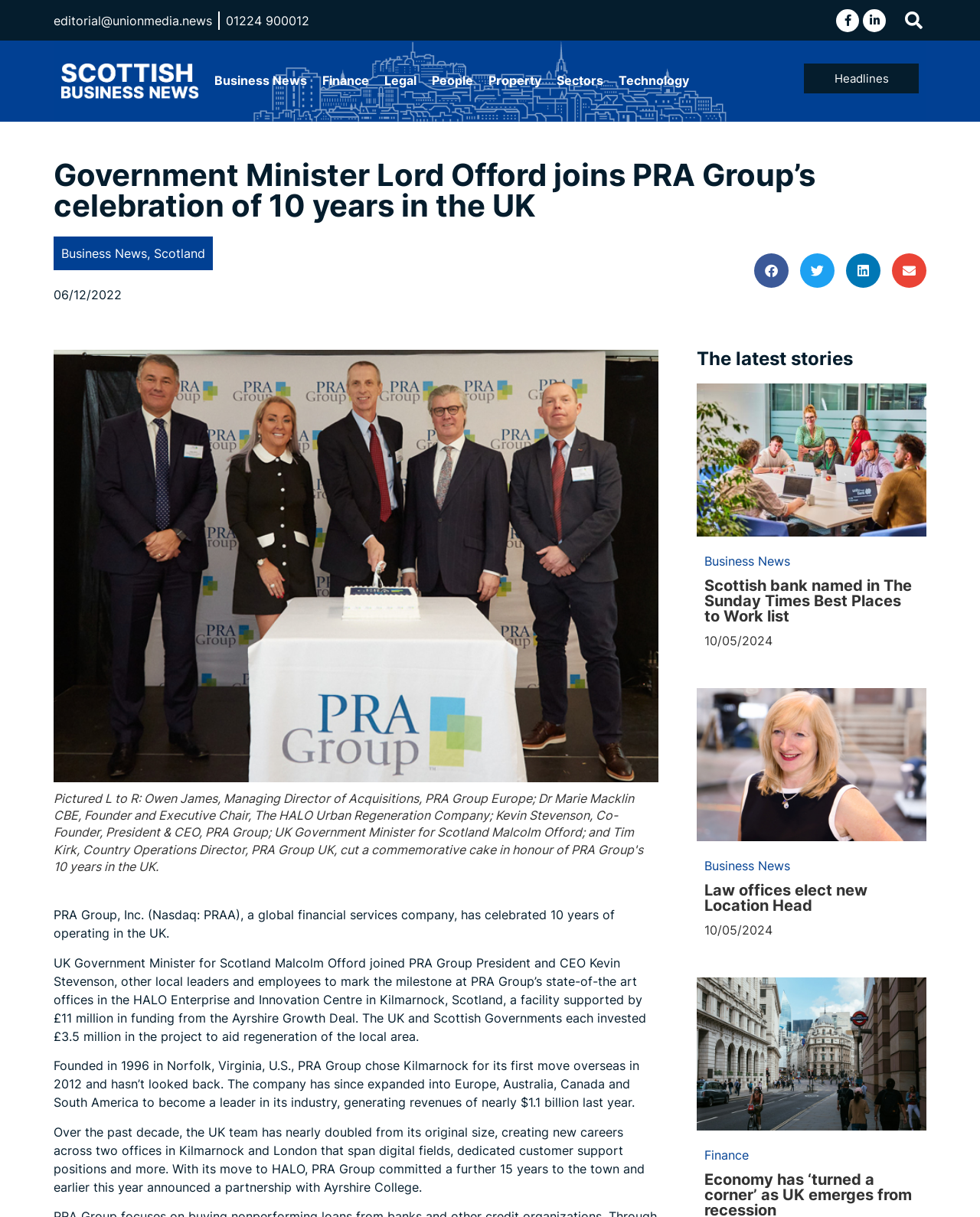Please identify the bounding box coordinates of the element's region that needs to be clicked to fulfill the following instruction: "Search for something". The bounding box coordinates should consist of four float numbers between 0 and 1, i.e., [left, top, right, bottom].

[0.92, 0.006, 0.945, 0.027]